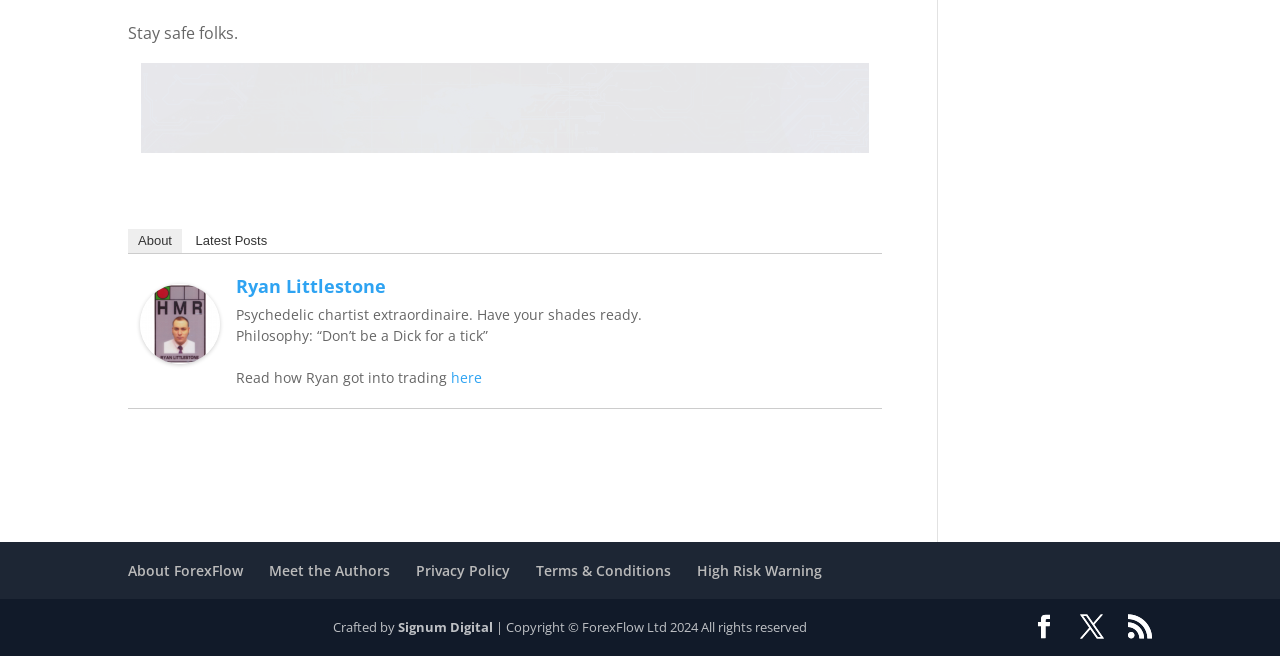Can you find the bounding box coordinates for the element to click on to achieve the instruction: "Click on the 'About' link"?

[0.1, 0.349, 0.142, 0.385]